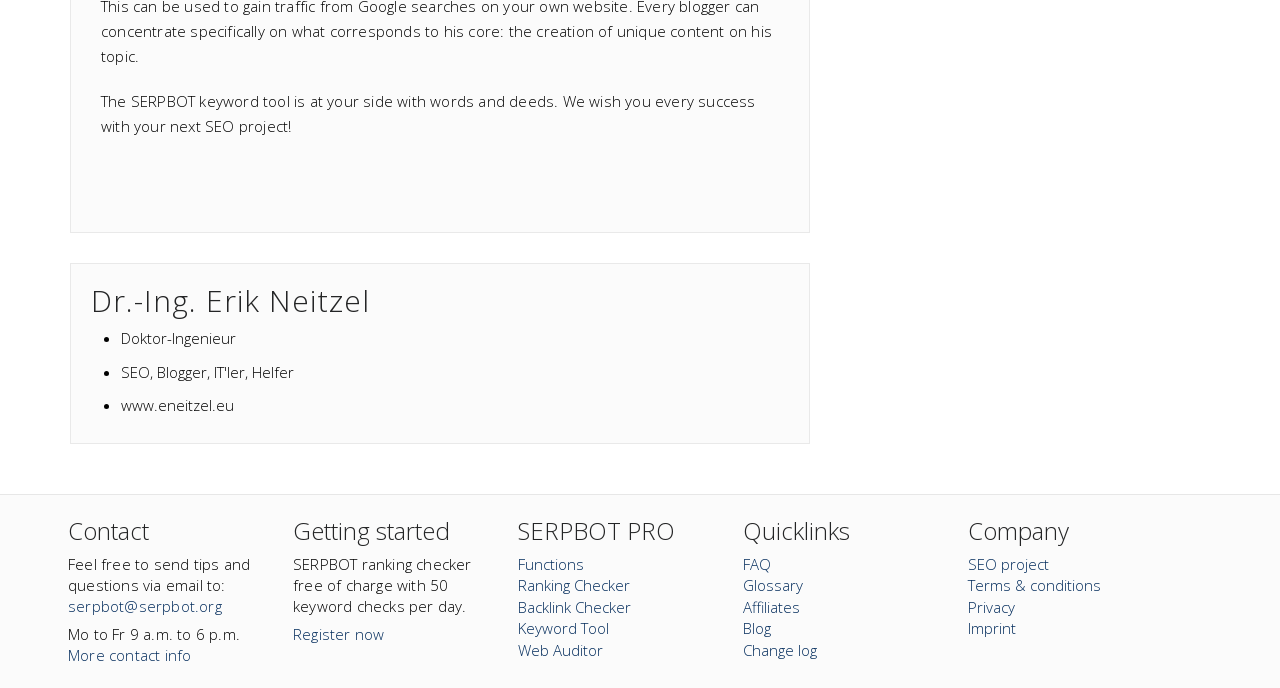Please find the bounding box coordinates of the section that needs to be clicked to achieve this instruction: "Go to the cover page of Bridge the Distance: An Oral History of COVID-19 in Poems".

None